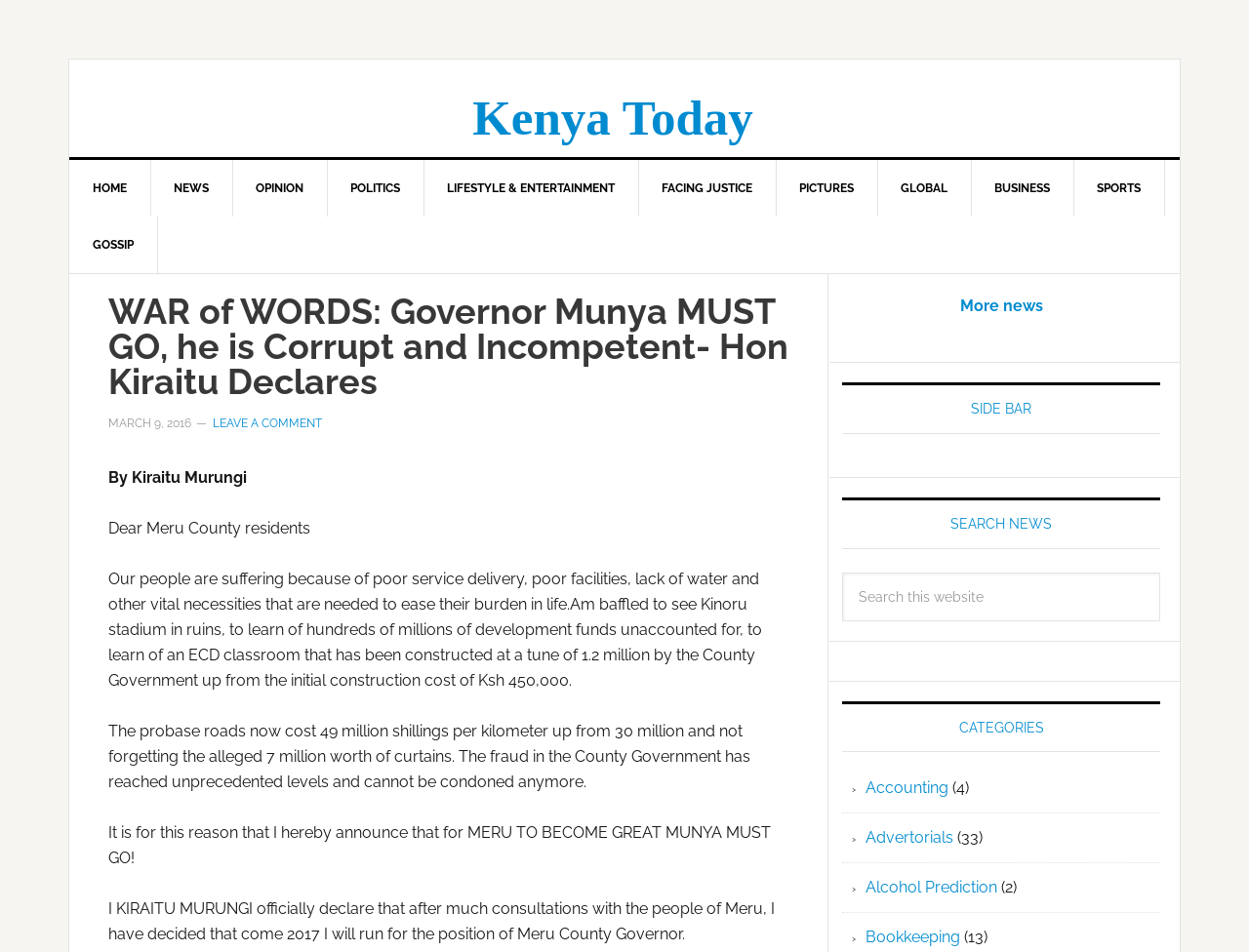Can you specify the bounding box coordinates of the area that needs to be clicked to fulfill the following instruction: "Click on the LEAVE A COMMENT link"?

[0.17, 0.438, 0.258, 0.452]